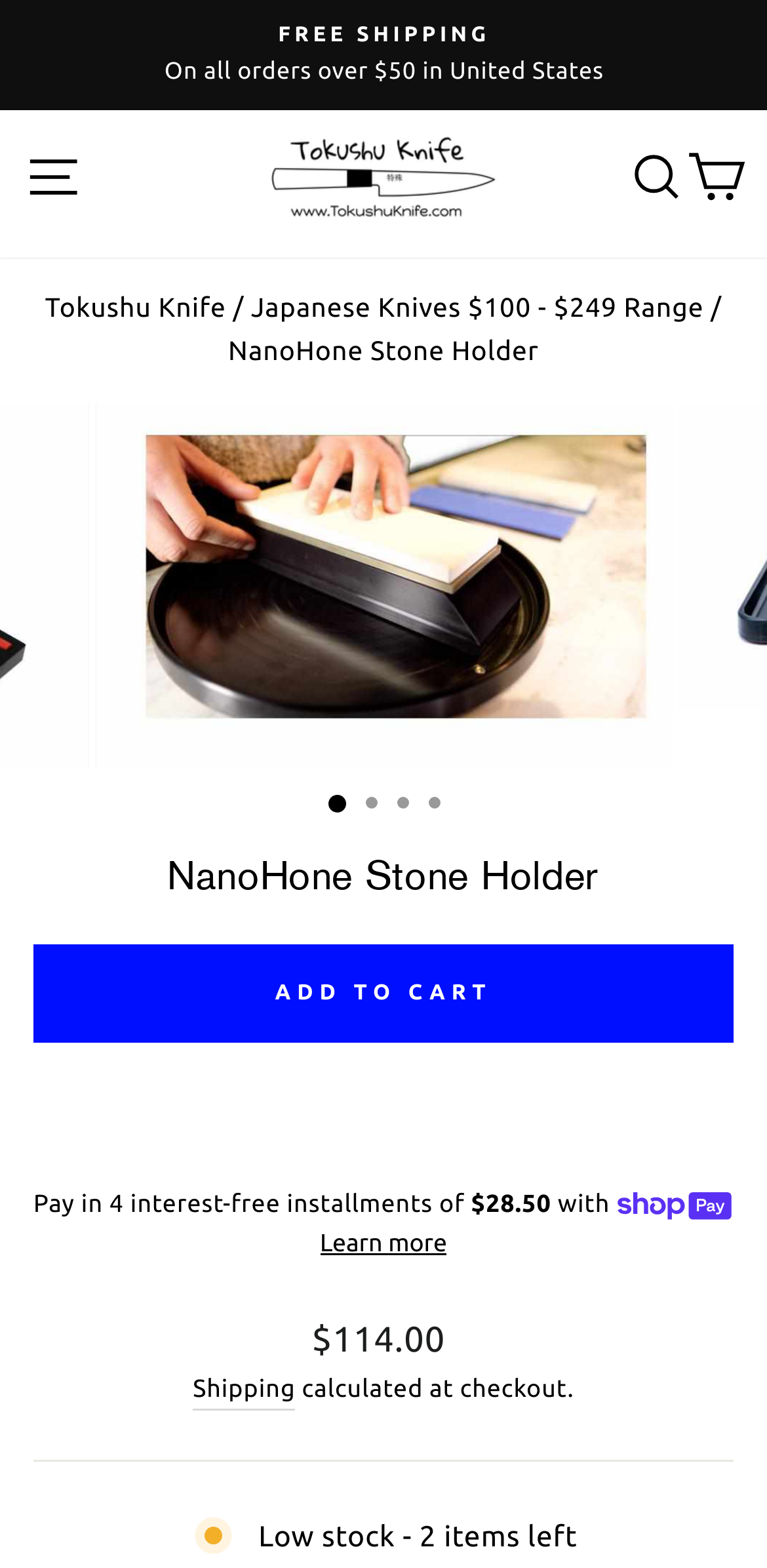Identify the bounding box coordinates of the section that should be clicked to achieve the task described: "Navigate to site navigation".

[0.024, 0.088, 0.112, 0.137]